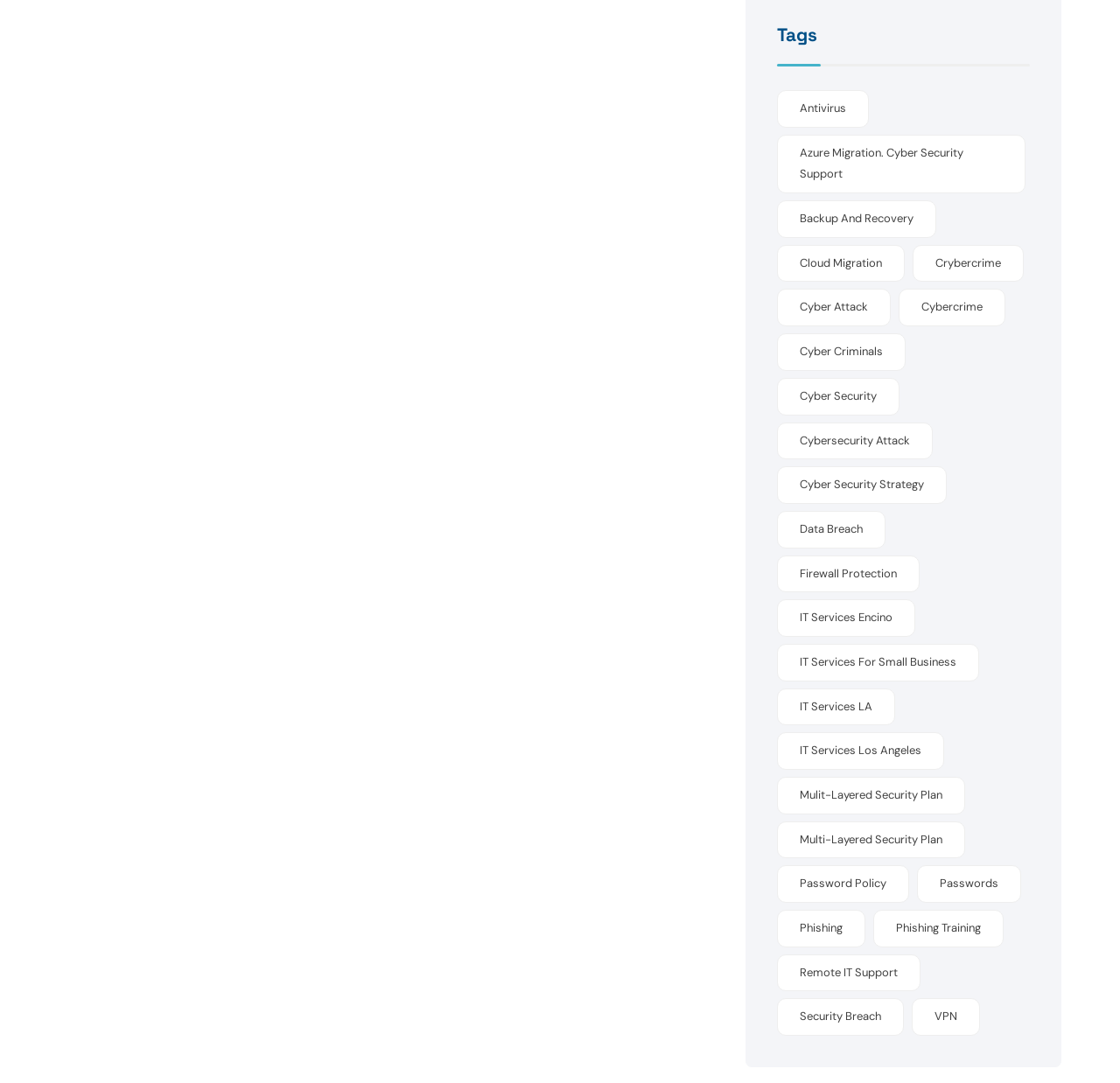Specify the bounding box coordinates for the region that must be clicked to perform the given instruction: "Learn about 'Phishing Training'".

[0.78, 0.84, 0.896, 0.875]